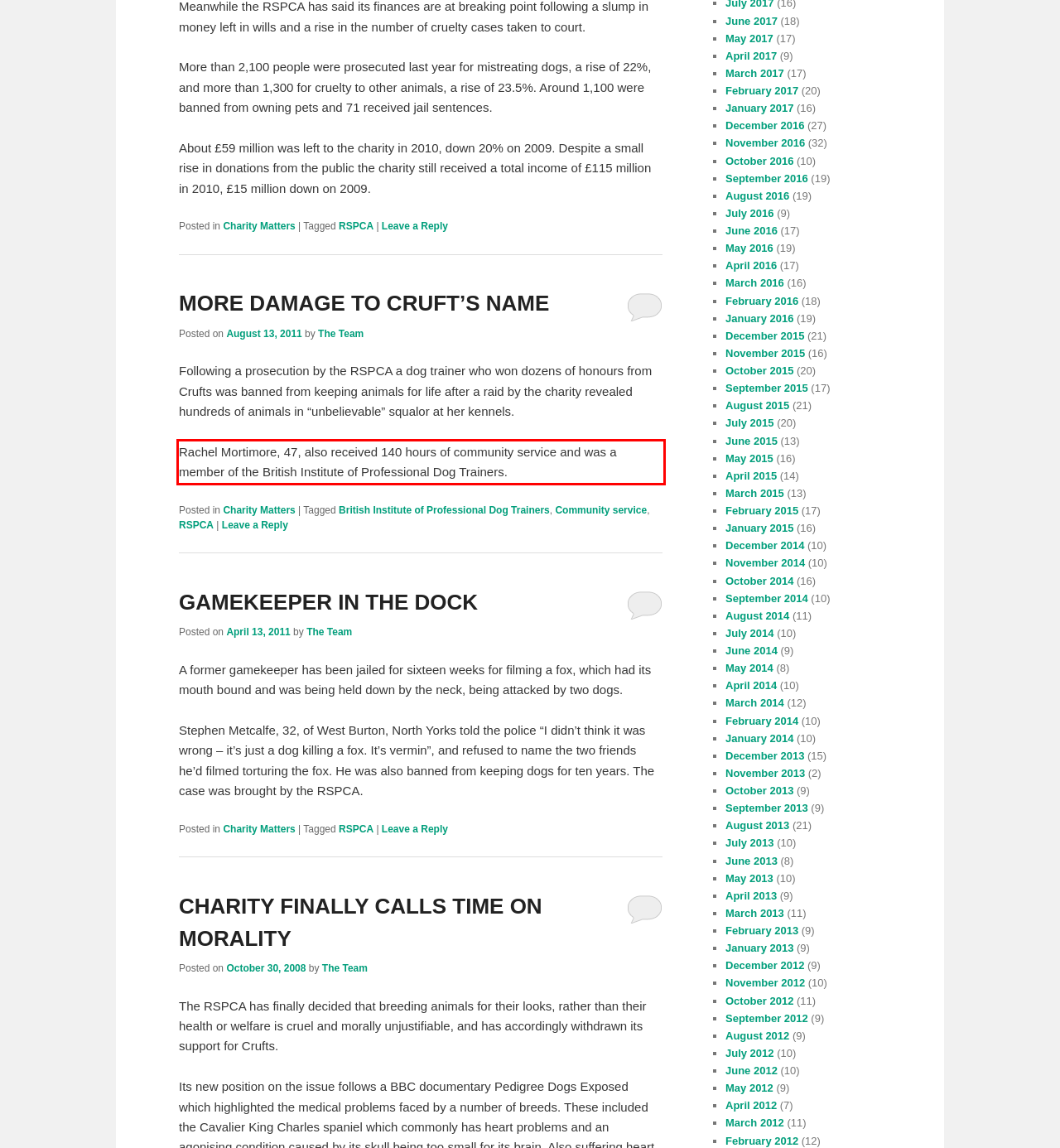Identify and transcribe the text content enclosed by the red bounding box in the given screenshot.

Rachel Mortimore, 47, also received 140 hours of community service and was a member of the British Institute of Professional Dog Trainers.